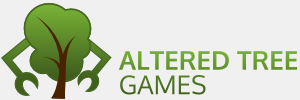What color palette is the logo presented in?
Offer a detailed and exhaustive answer to the question.

The logo is presented in a green color palette, which reflects themes of nature and sustainability, and is a deliberate design choice to convey the studio's values.